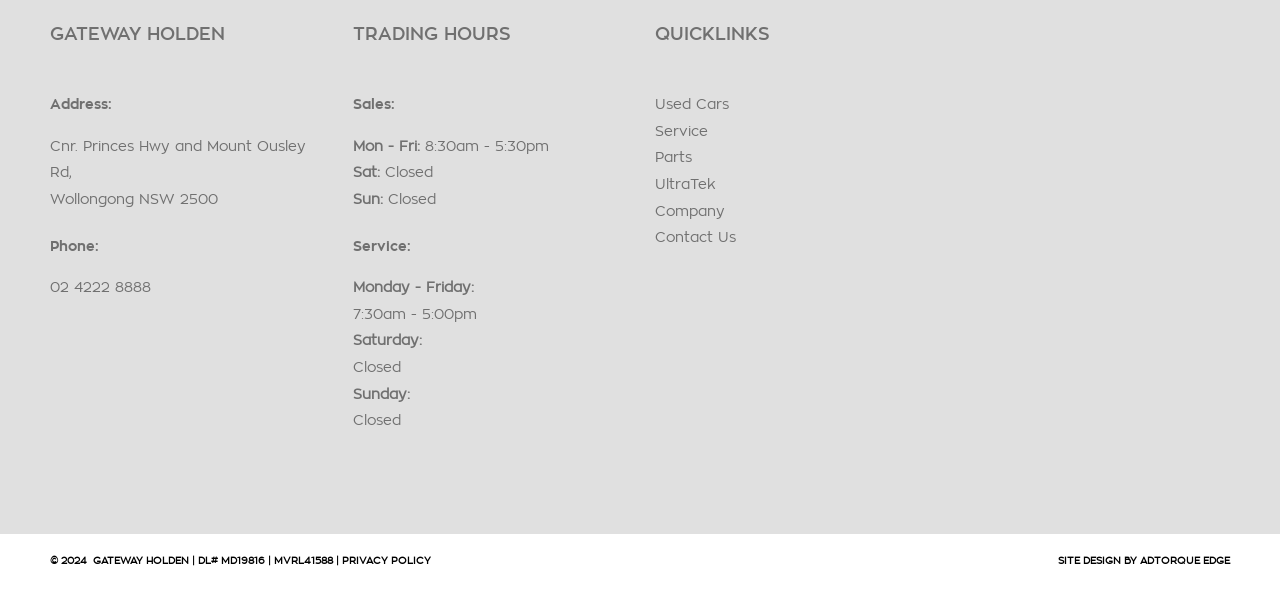Using the given description, provide the bounding box coordinates formatted as (top-left x, top-left y, bottom-right x, bottom-right y), with all values being floating point numbers between 0 and 1. Description: UltraTek

[0.512, 0.3, 0.559, 0.324]